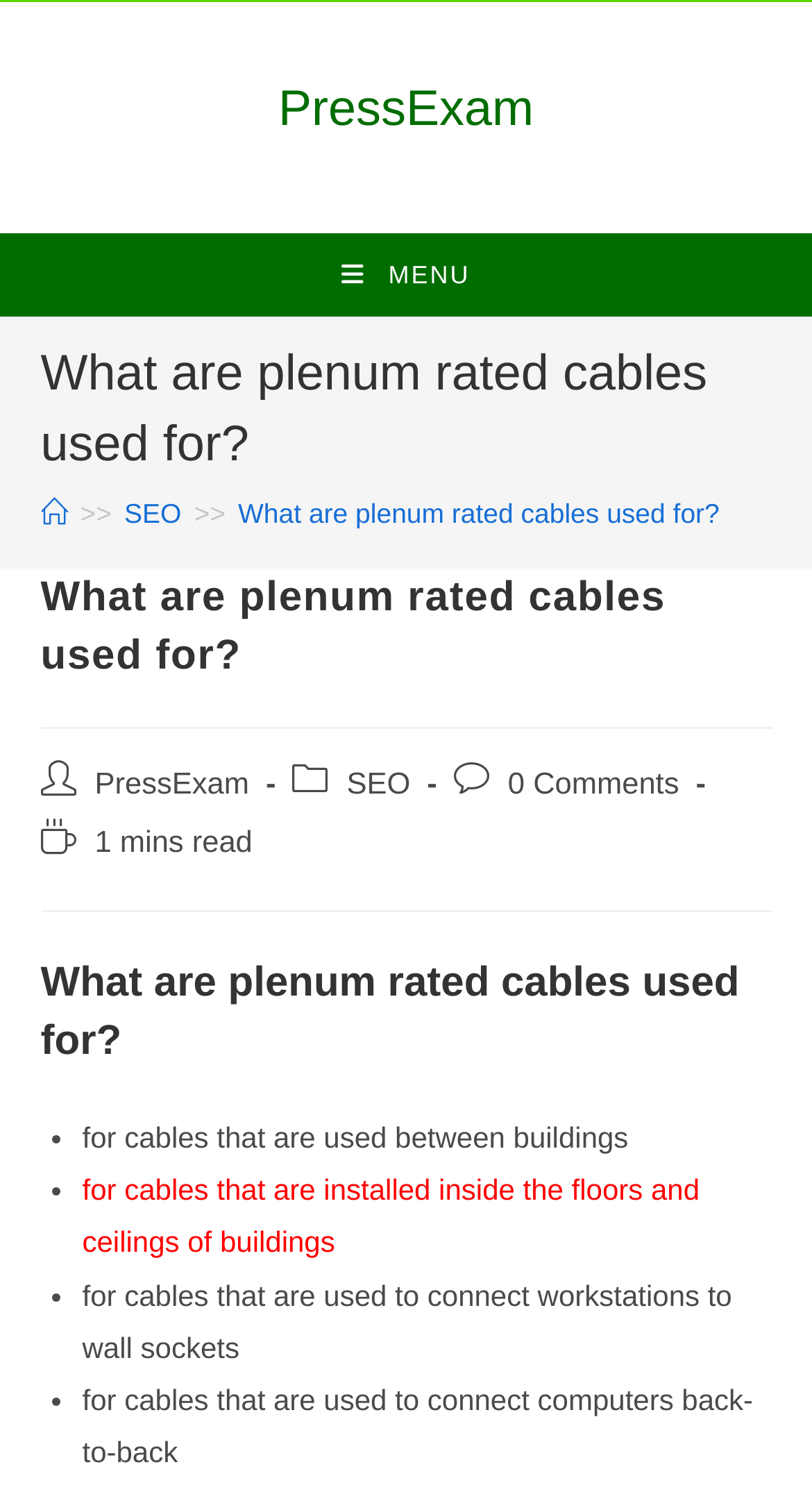Can you determine the main header of this webpage?

What are plenum rated cables used for?